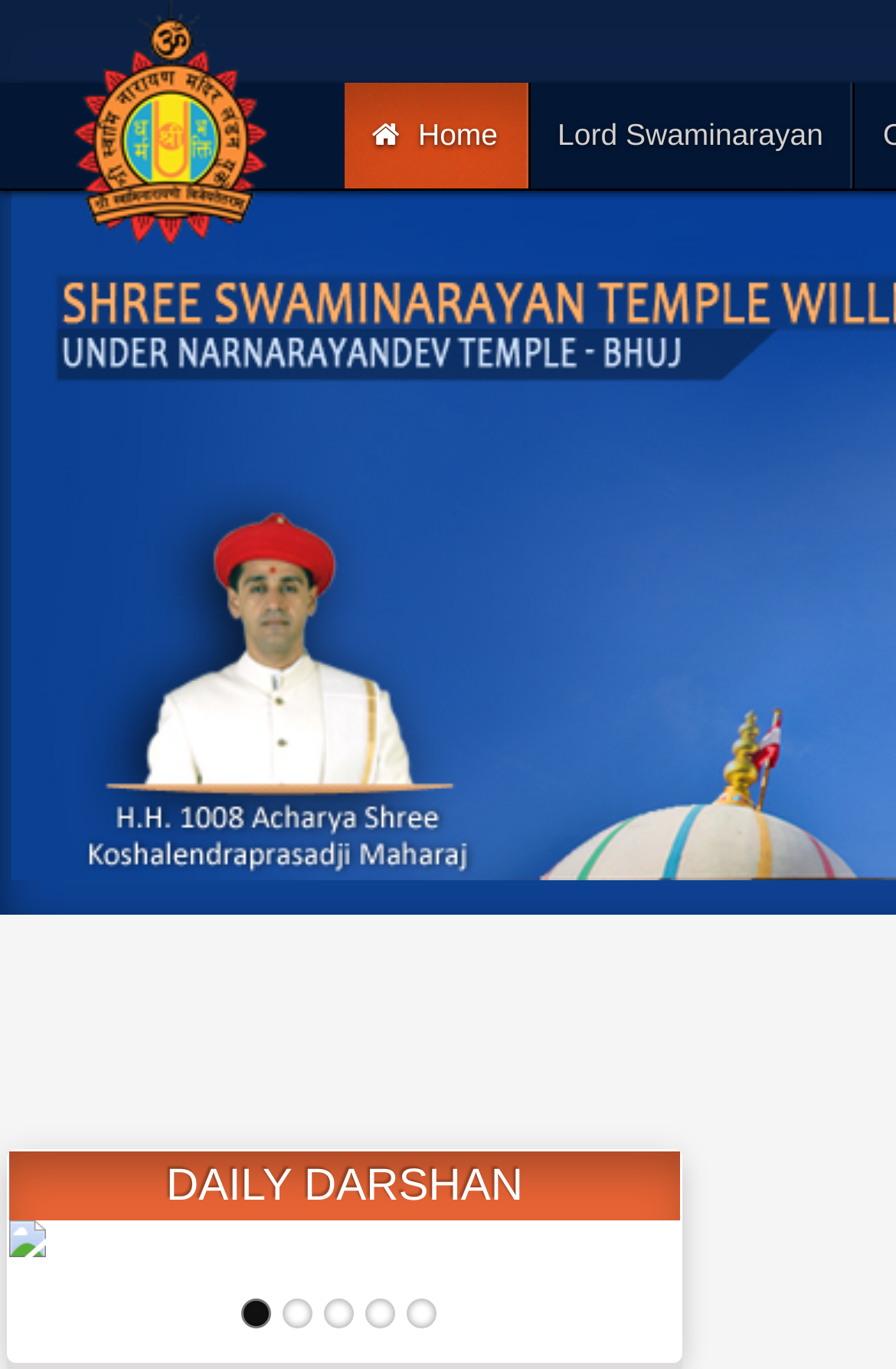Given the description "General Business Topics", provide the bounding box coordinates of the corresponding UI element.

None